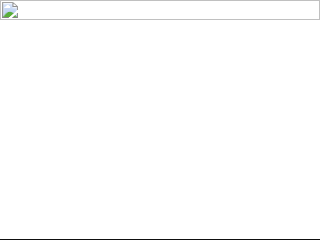Use a single word or phrase to answer the question:
Who is responsible for the conservation efforts?

Shropshire Wildlife Trust